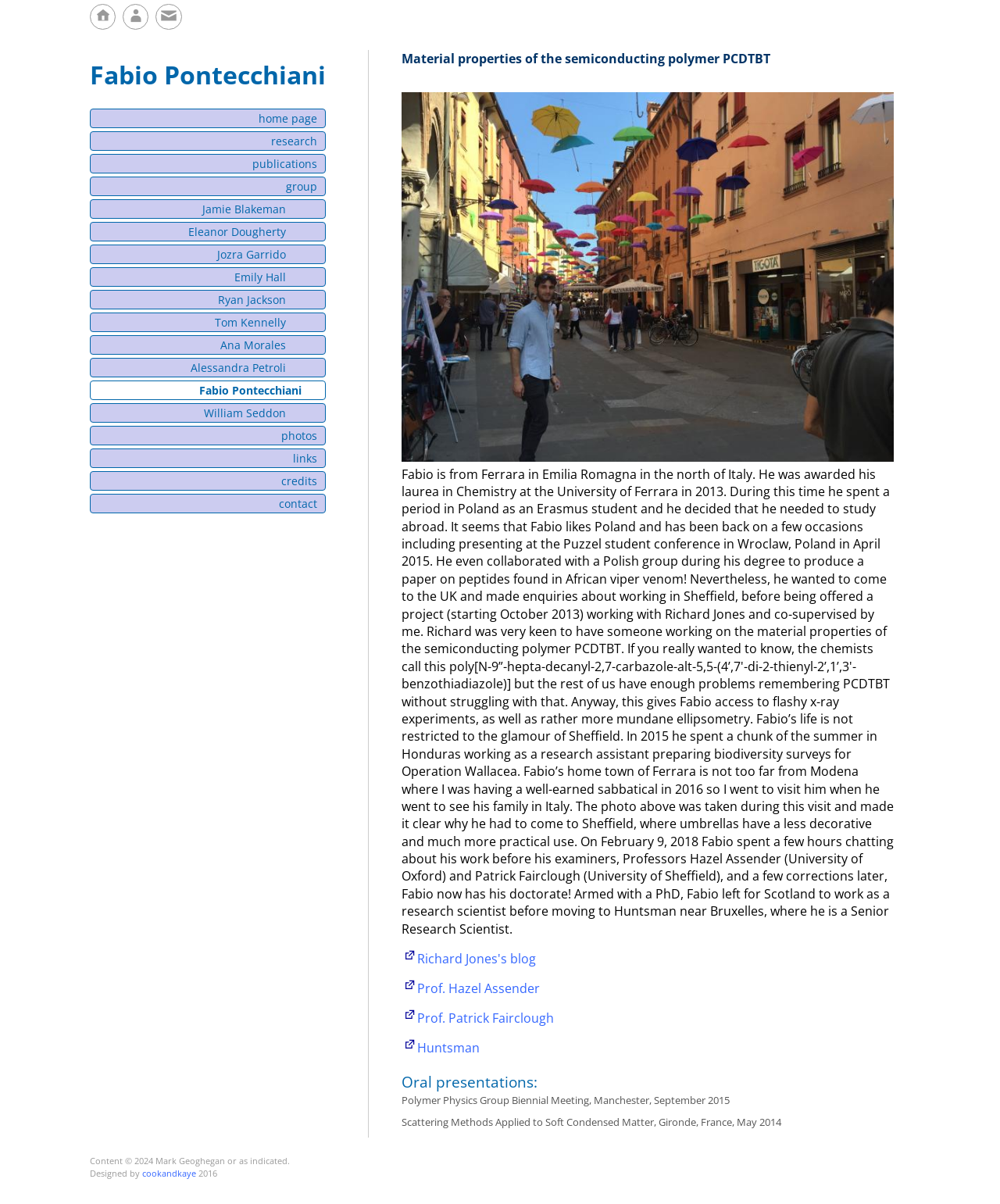Determine the bounding box coordinates for the area that needs to be clicked to fulfill this task: "Read the blog". The coordinates must be given as four float numbers between 0 and 1, i.e., [left, top, right, bottom].

None